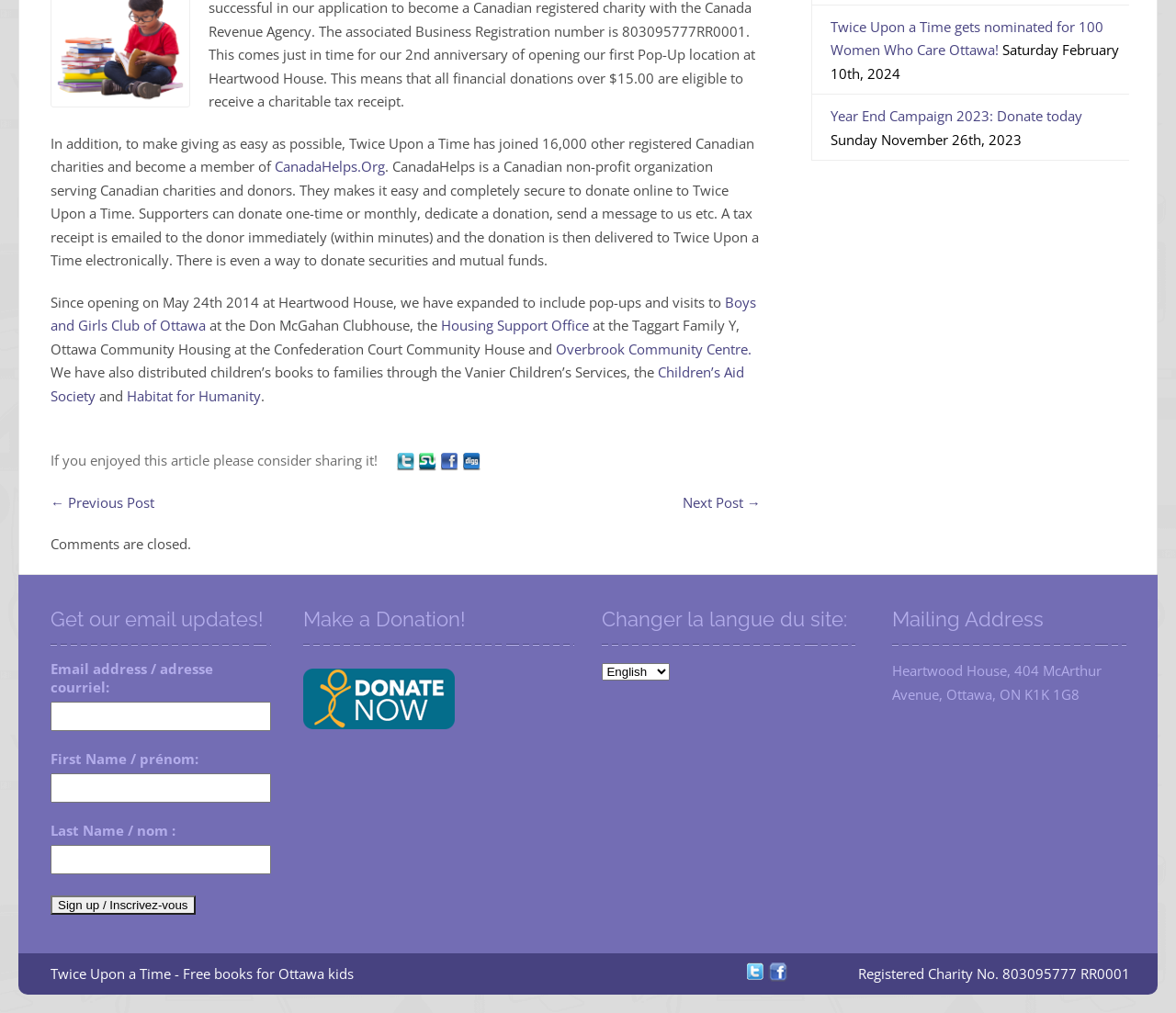Using the element description provided, determine the bounding box coordinates in the format (top-left x, top-left y, bottom-right x, bottom-right y). Ensure that all values are floating point numbers between 0 and 1. Element description: 10 hours ago10 hours ago

None